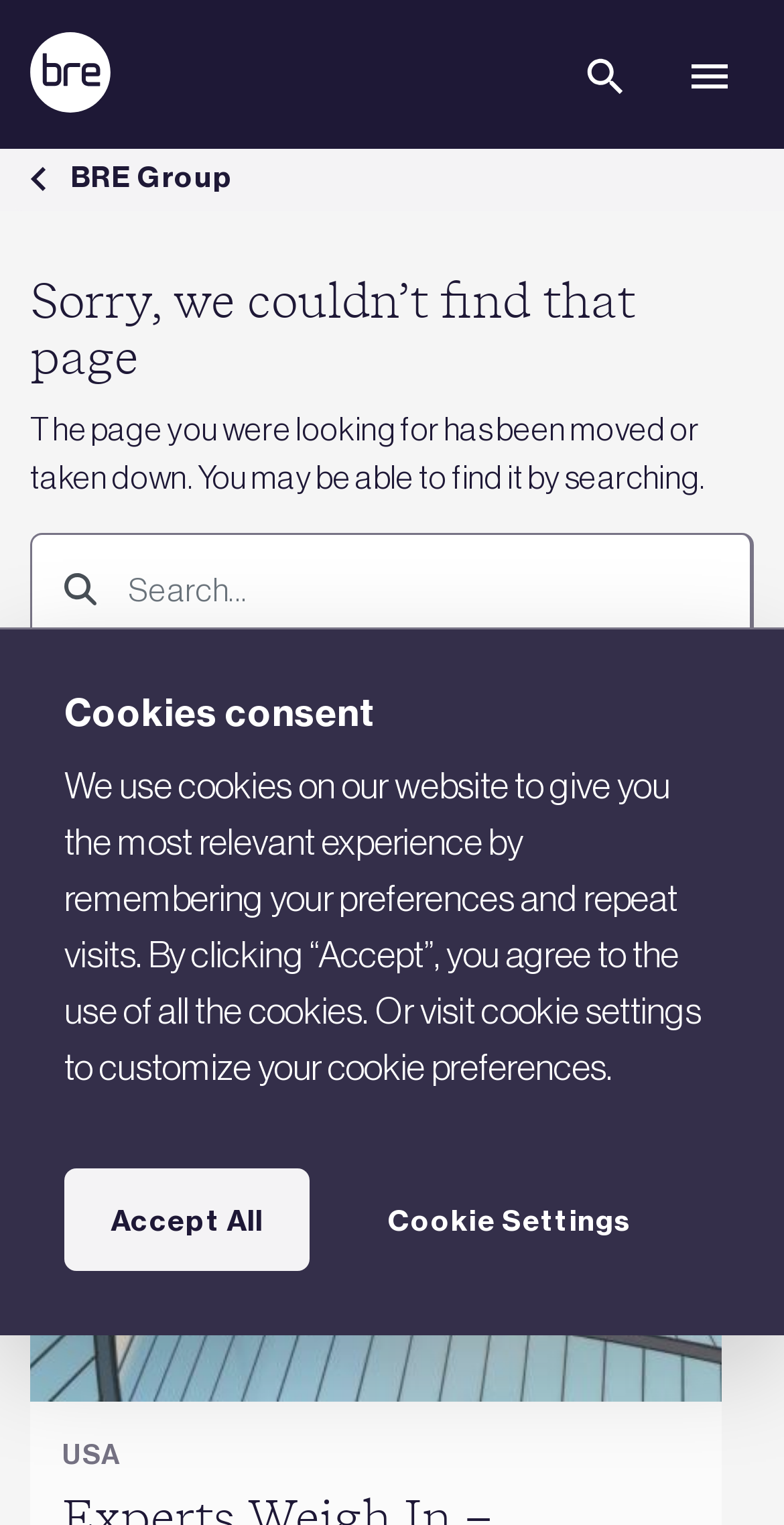Given the following UI element description: "aria-label="Search"", find the bounding box coordinates in the webpage screenshot.

[0.062, 0.359, 0.123, 0.412]